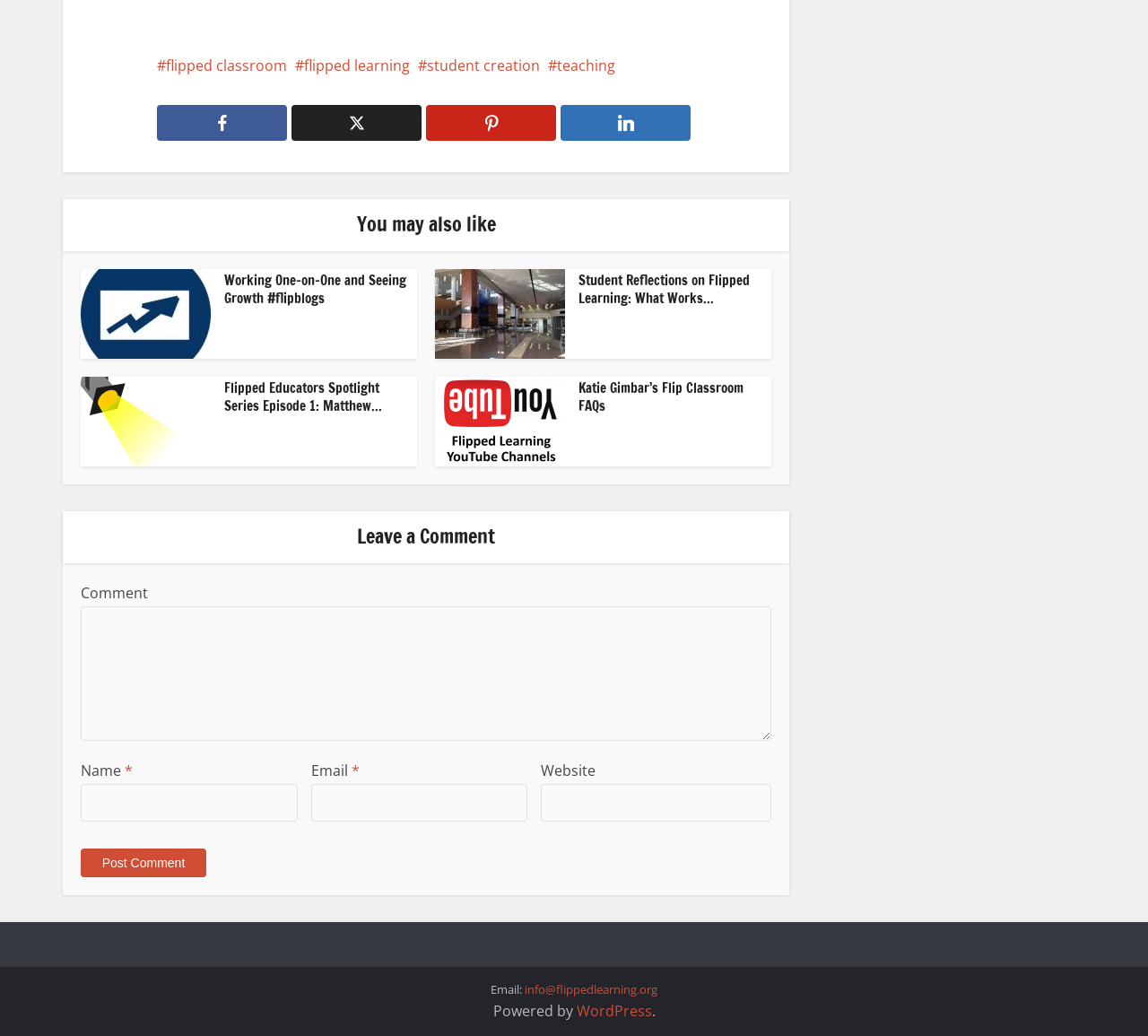How many articles are on this webpage?
Answer the question with a single word or phrase, referring to the image.

4